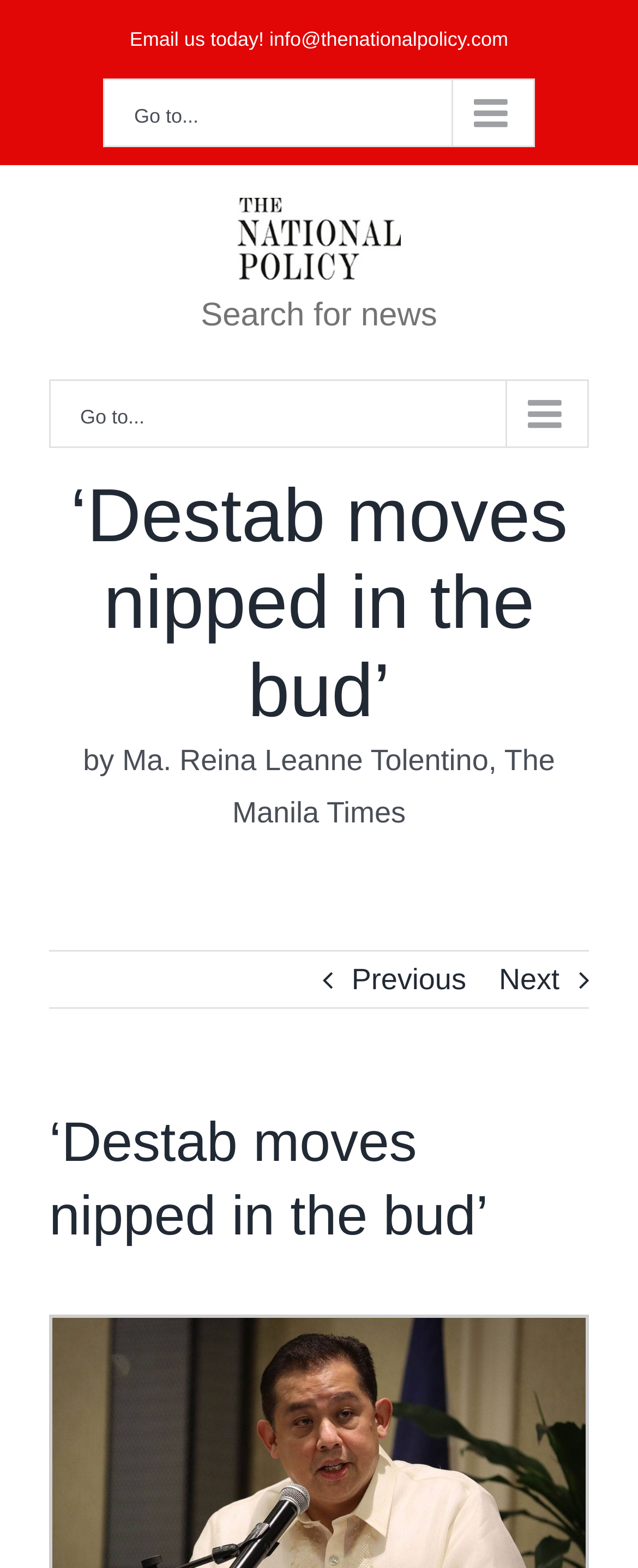Respond to the question below with a single word or phrase:
What is the author of the article?

Ma. Reina Leanne Tolentino